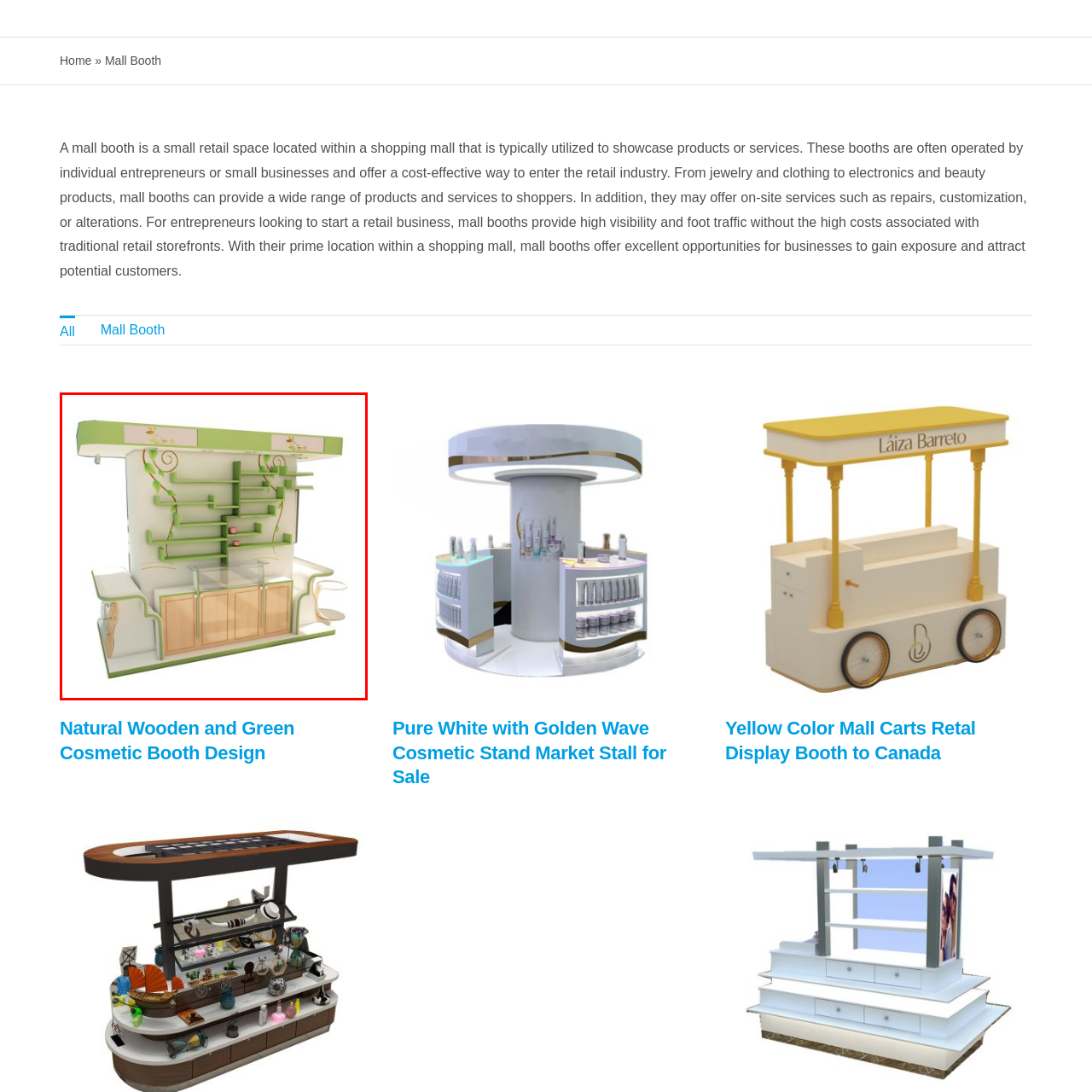Refer to the image within the red box and answer the question concisely with a single word or phrase: What type of environment is the booth designed for?

Retail environments